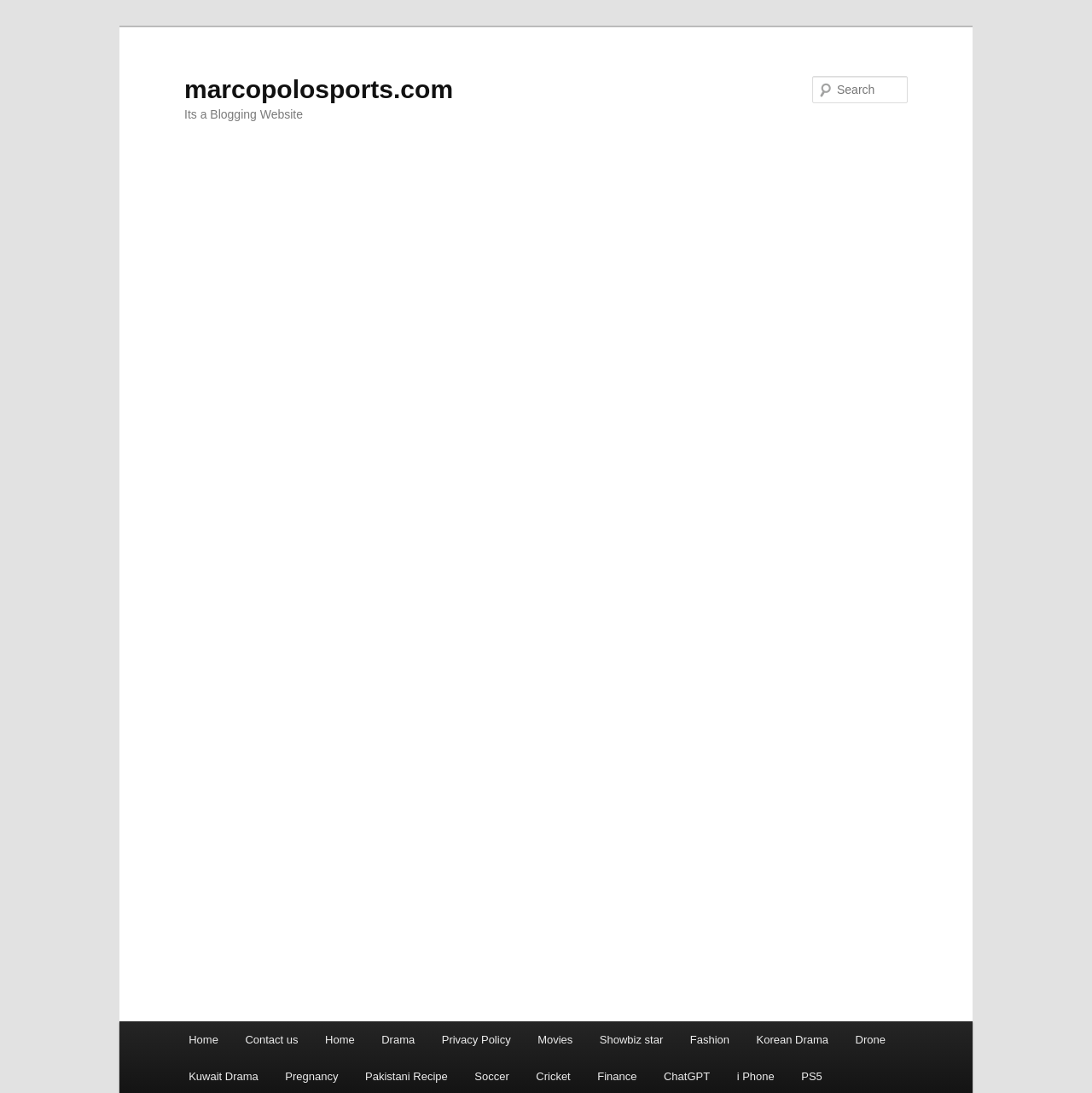Show me the bounding box coordinates of the clickable region to achieve the task as per the instruction: "Go to Home page".

[0.16, 0.934, 0.212, 0.968]